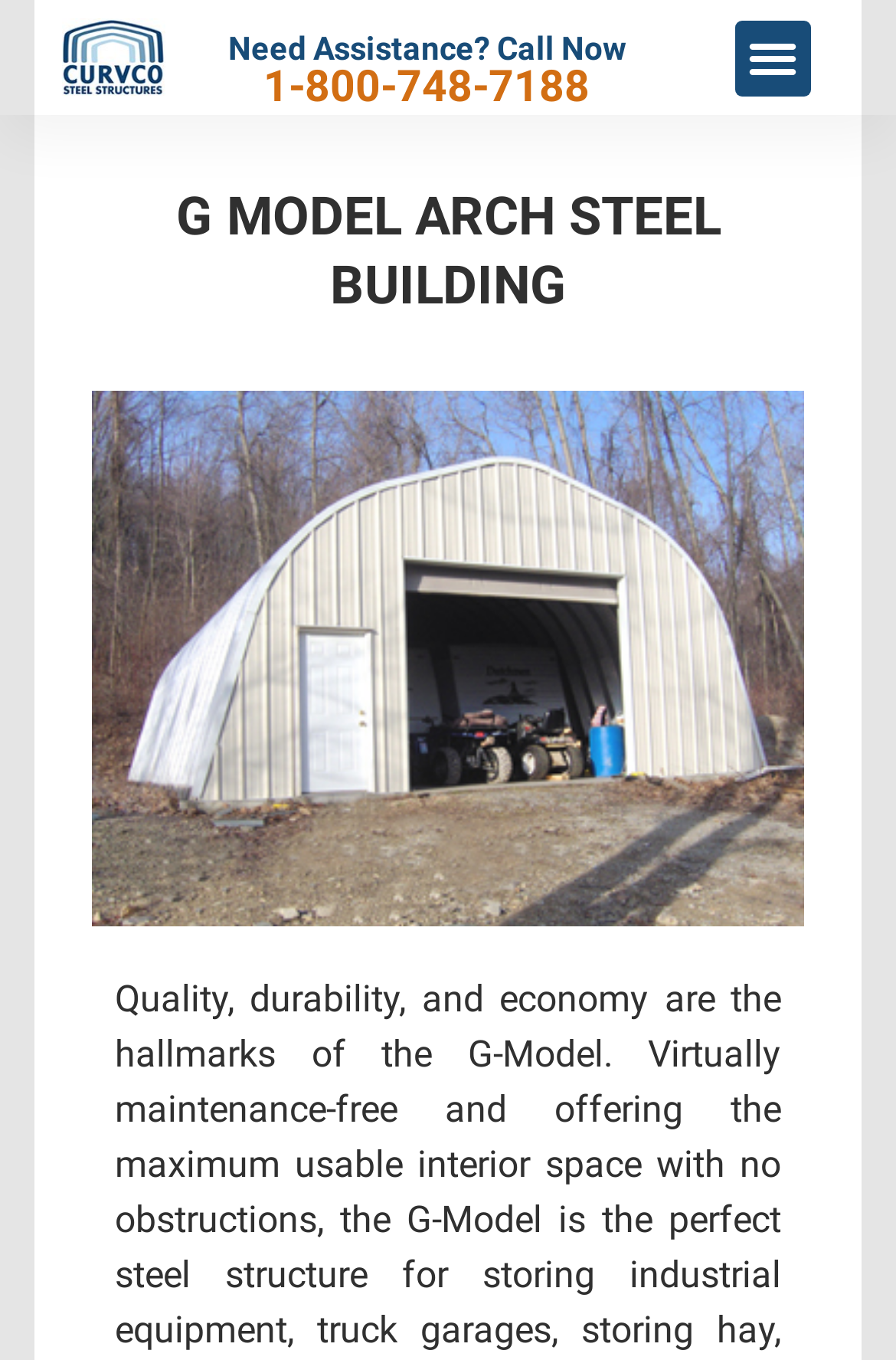Provide the bounding box coordinates of the UI element that matches the description: "Need Assistance? Call Now".

[0.255, 0.021, 0.698, 0.048]